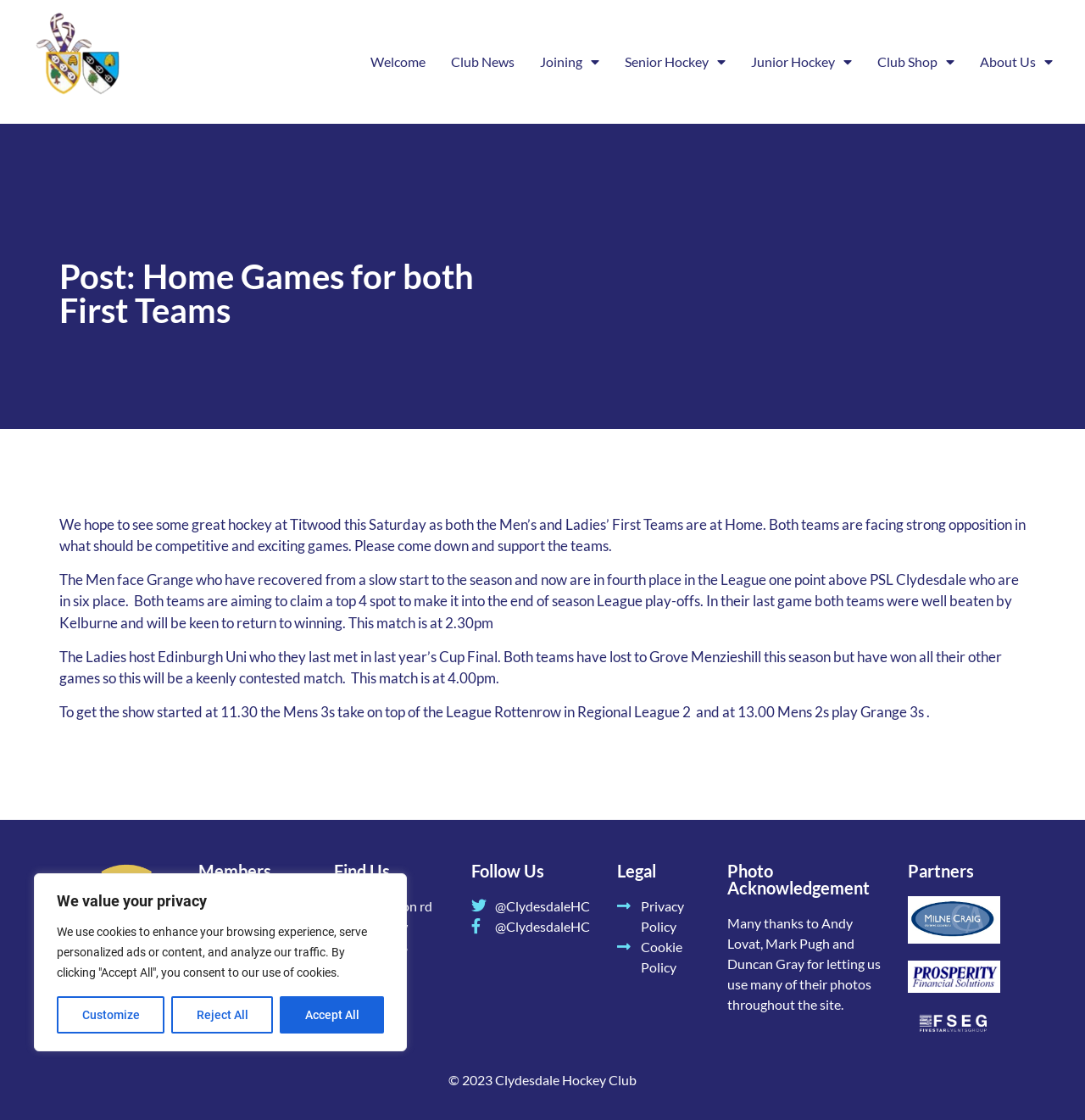Find the bounding box coordinates for the area that must be clicked to perform this action: "Click the Joining menu".

[0.497, 0.045, 0.552, 0.065]